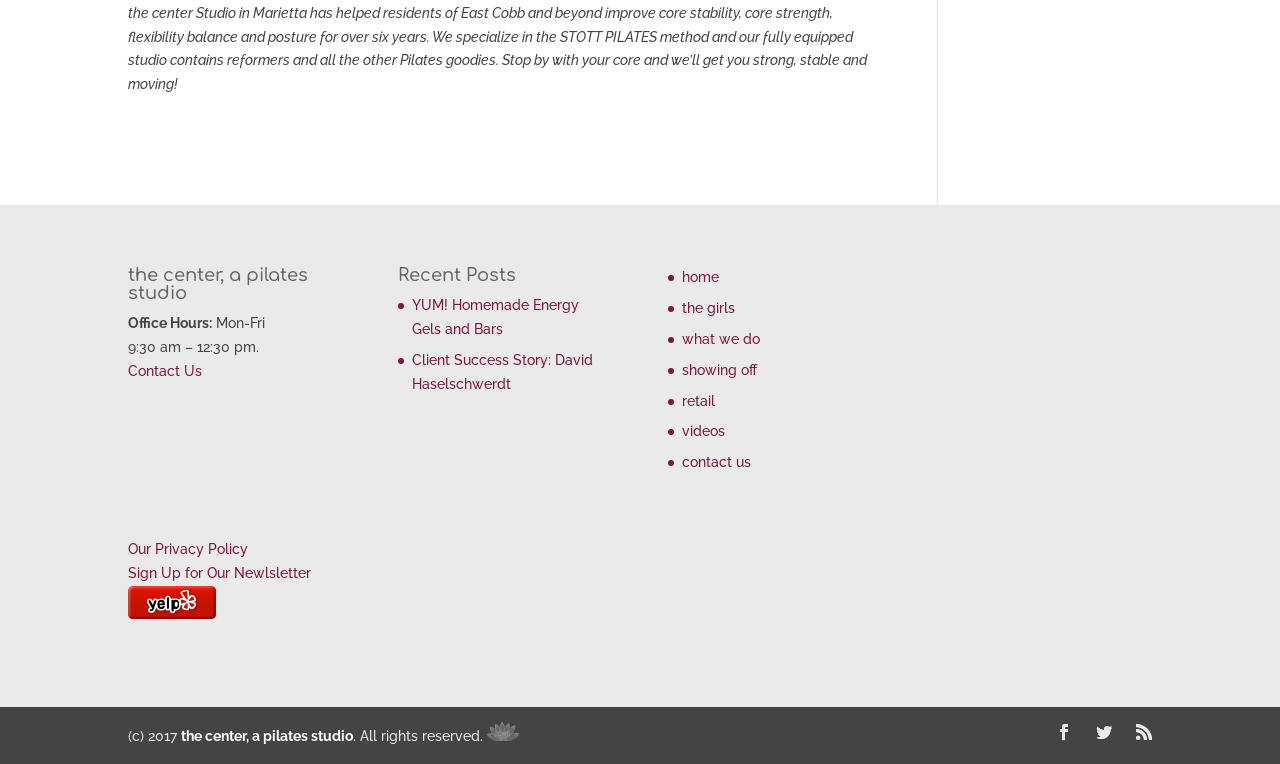Please locate the bounding box coordinates for the element that should be clicked to achieve the following instruction: "Check out the center on Yelp". Ensure the coordinates are given as four float numbers between 0 and 1, i.e., [left, top, right, bottom].

[0.1, 0.793, 0.169, 0.814]